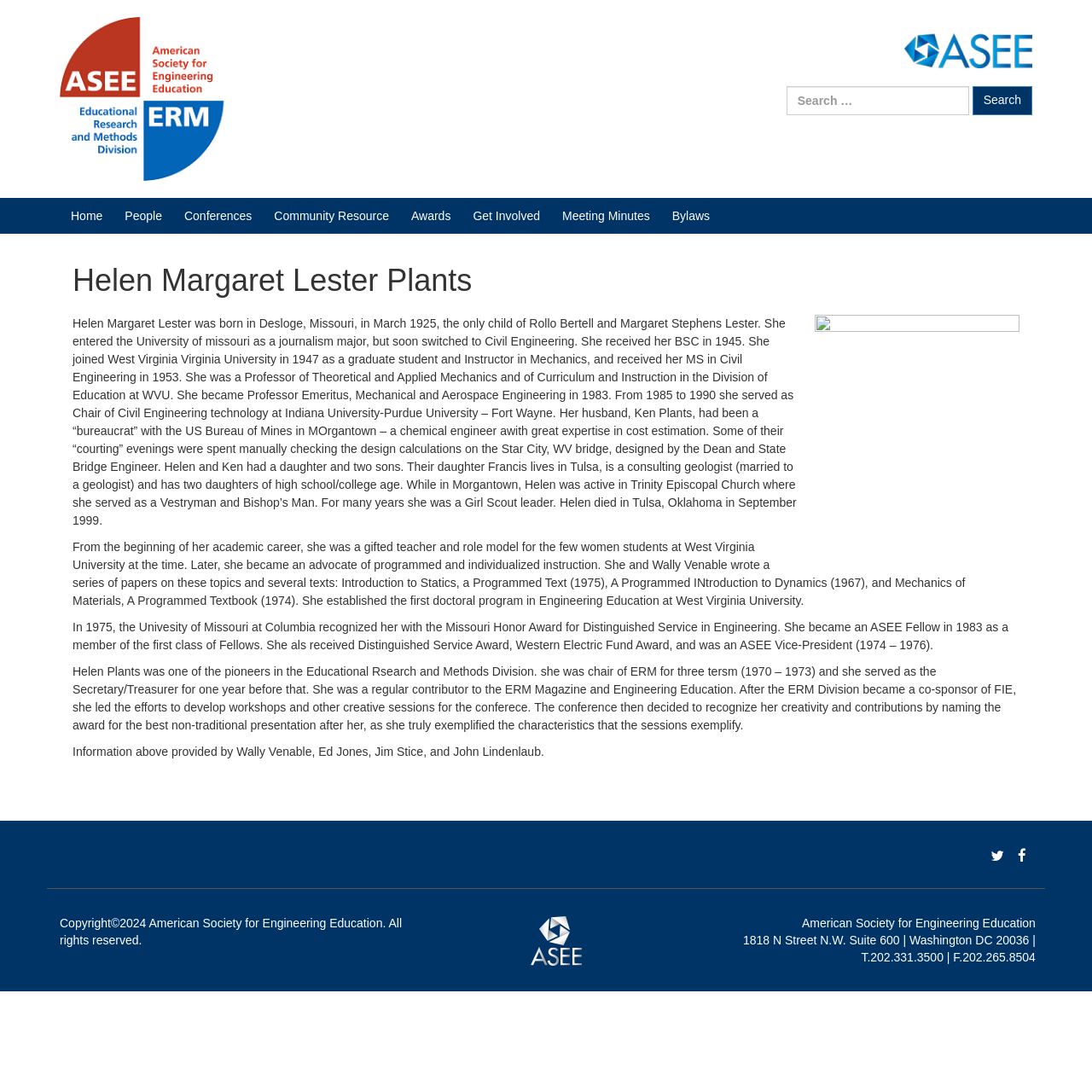What is the name of the person described on this webpage?
Please answer the question as detailed as possible based on the image.

I determined the answer by reading the heading 'Helen Margaret Lester Plants' and the subsequent paragraphs that describe her life and achievements.